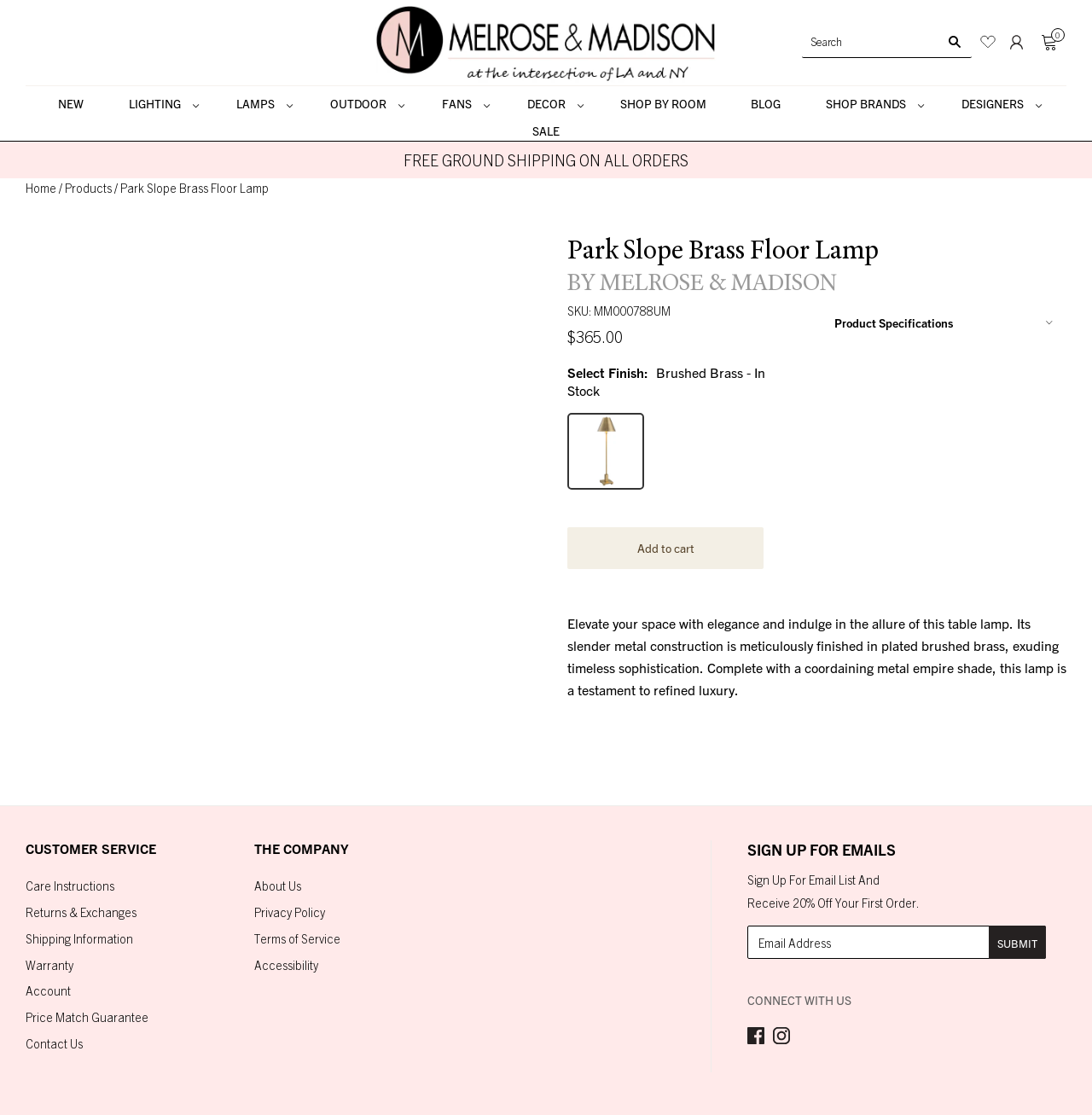Identify the bounding box coordinates of the region that needs to be clicked to carry out this instruction: "Search for products". Provide these coordinates as four float numbers ranging from 0 to 1, i.e., [left, top, right, bottom].

[0.734, 0.023, 0.89, 0.052]